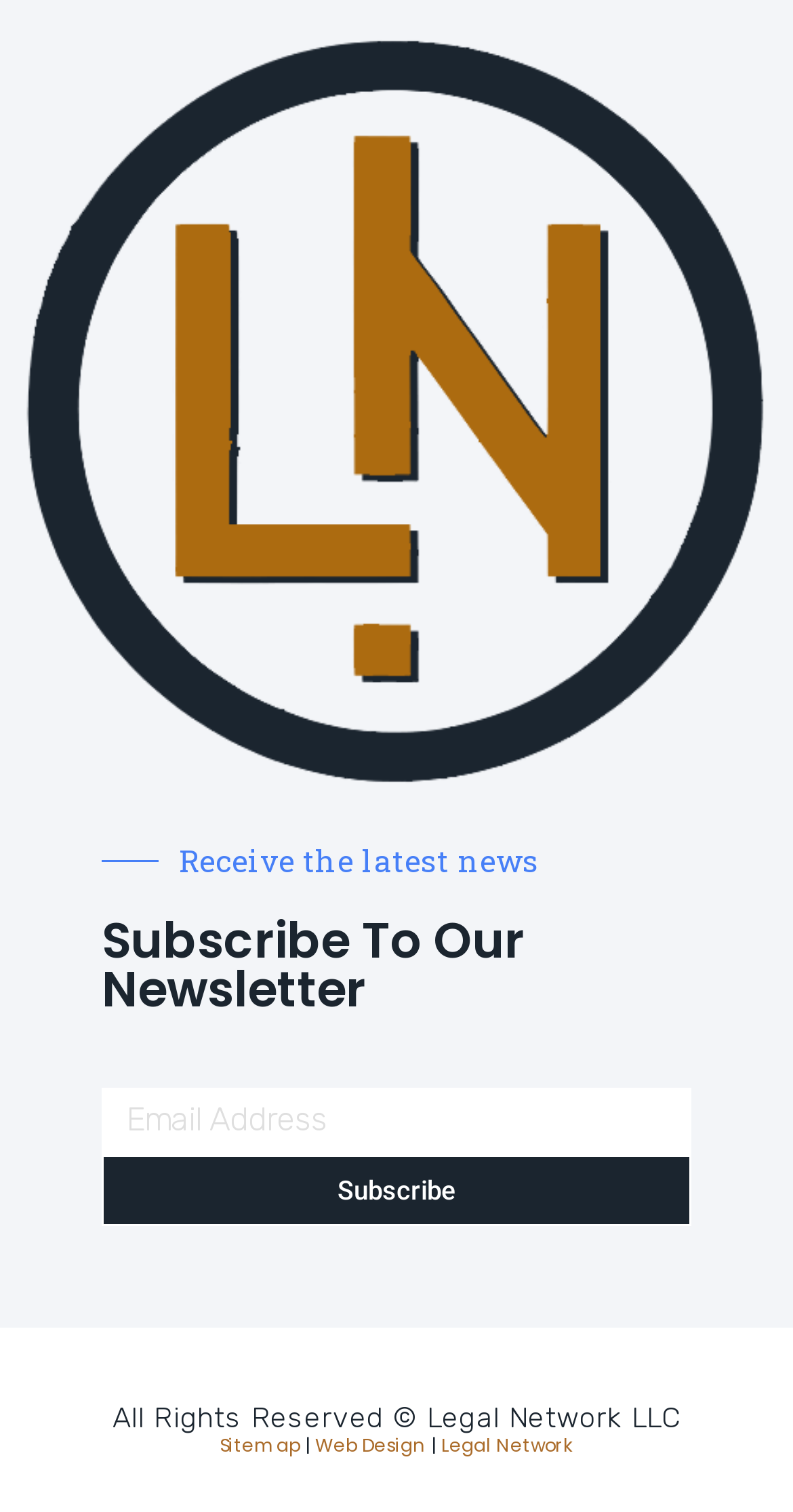How many links are at the bottom of the page?
By examining the image, provide a one-word or phrase answer.

4